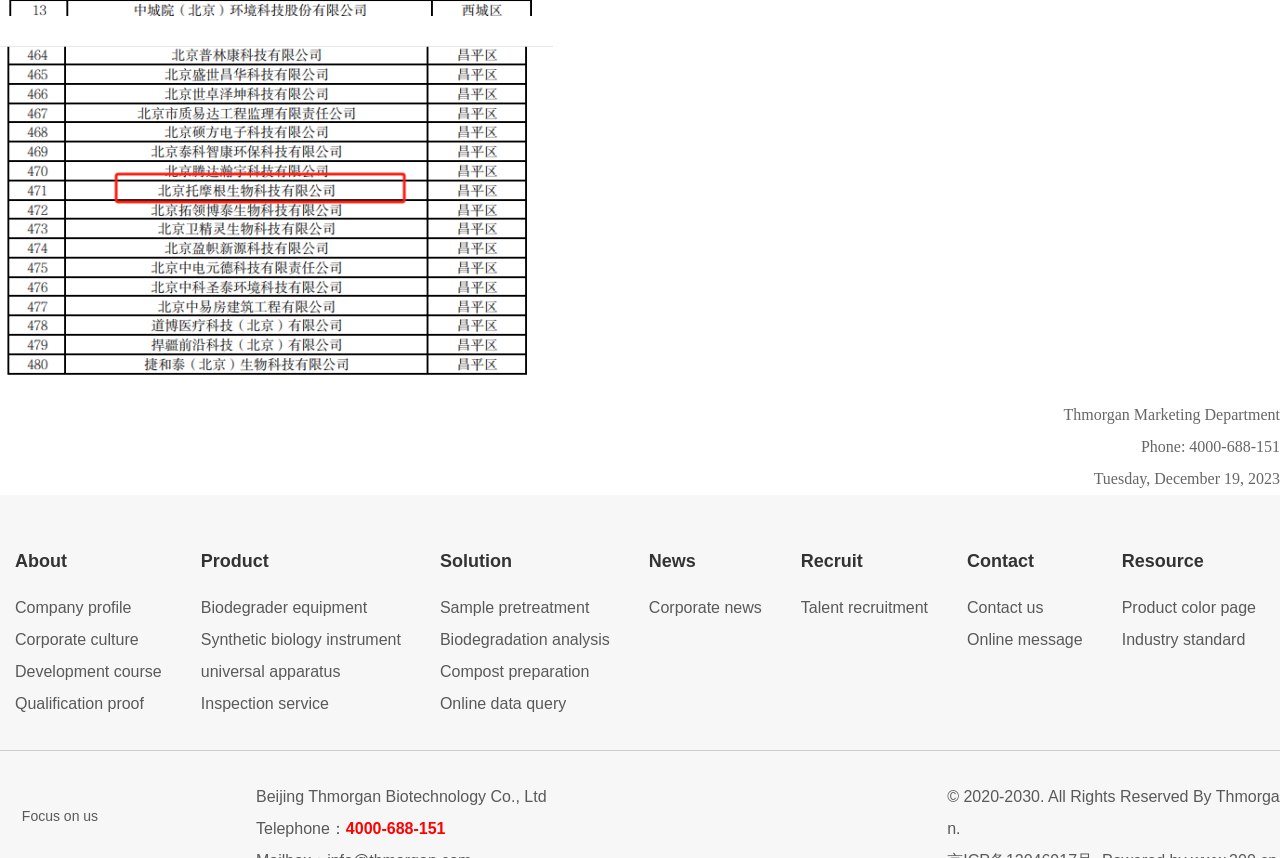Please identify the coordinates of the bounding box for the clickable region that will accomplish this instruction: "Click on About".

[0.012, 0.635, 0.133, 0.673]